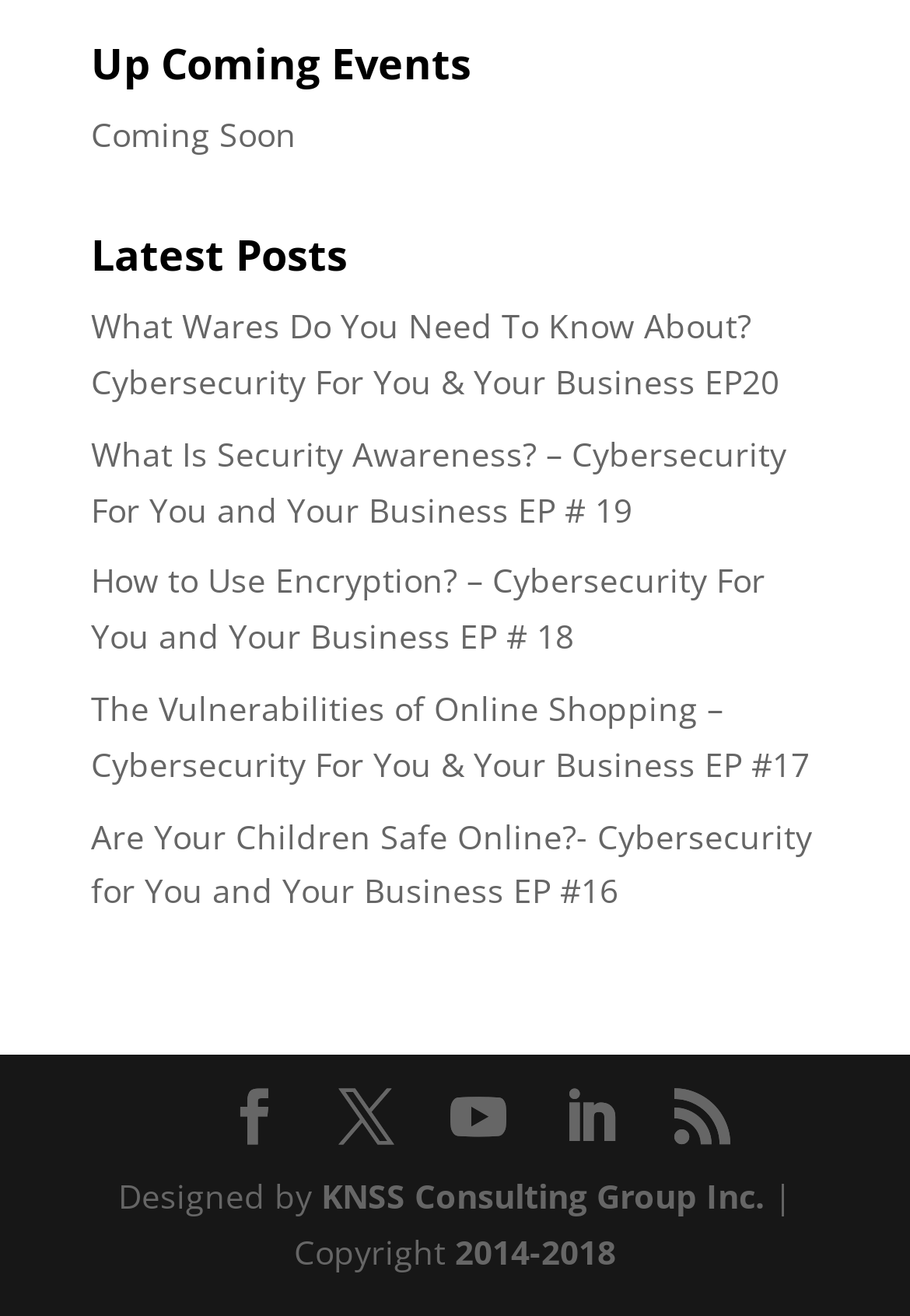Please specify the coordinates of the bounding box for the element that should be clicked to carry out this instruction: "Read the latest post 'What Wares Do You Need To Know About? Cybersecurity For You & Your Business EP20'". The coordinates must be four float numbers between 0 and 1, formatted as [left, top, right, bottom].

[0.1, 0.231, 0.856, 0.307]